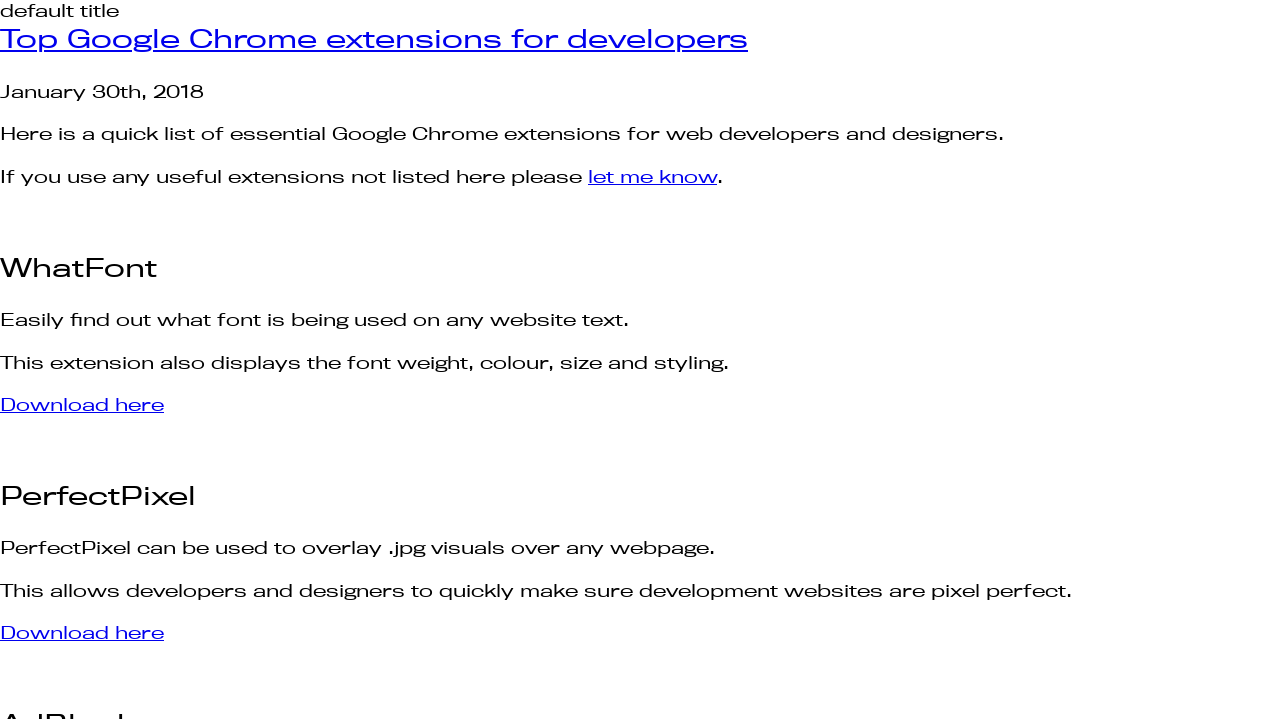Please give a concise answer to this question using a single word or phrase: 
What is the date of the first blog post?

January 30th, 2018